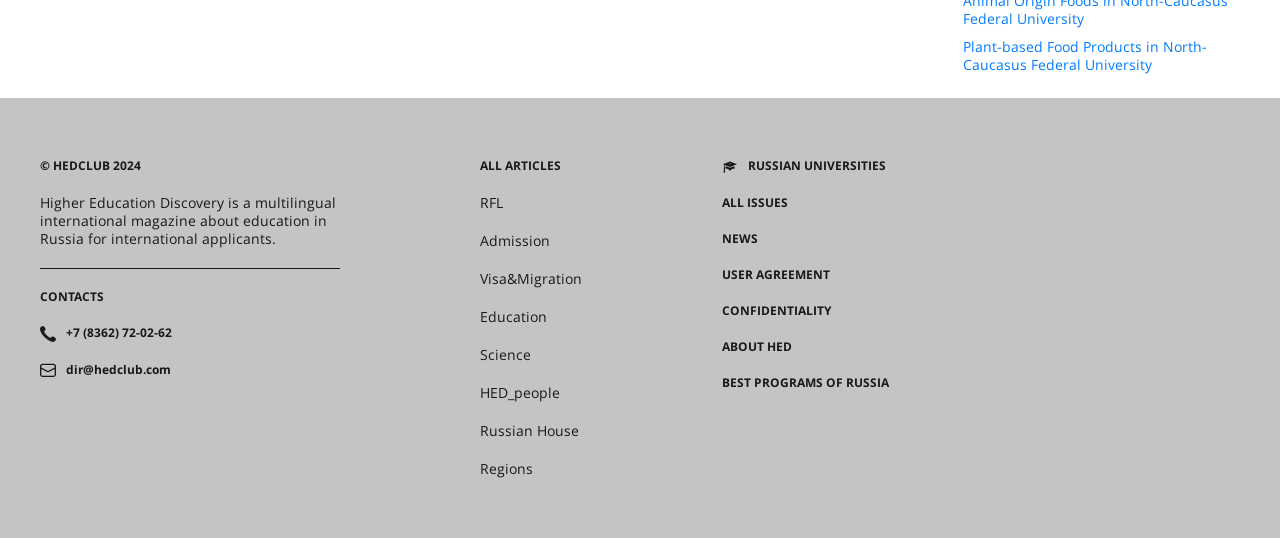Determine the coordinates of the bounding box that should be clicked to complete the instruction: "Contact the university". The coordinates should be represented by four float numbers between 0 and 1: [left, top, right, bottom].

[0.031, 0.604, 0.134, 0.635]